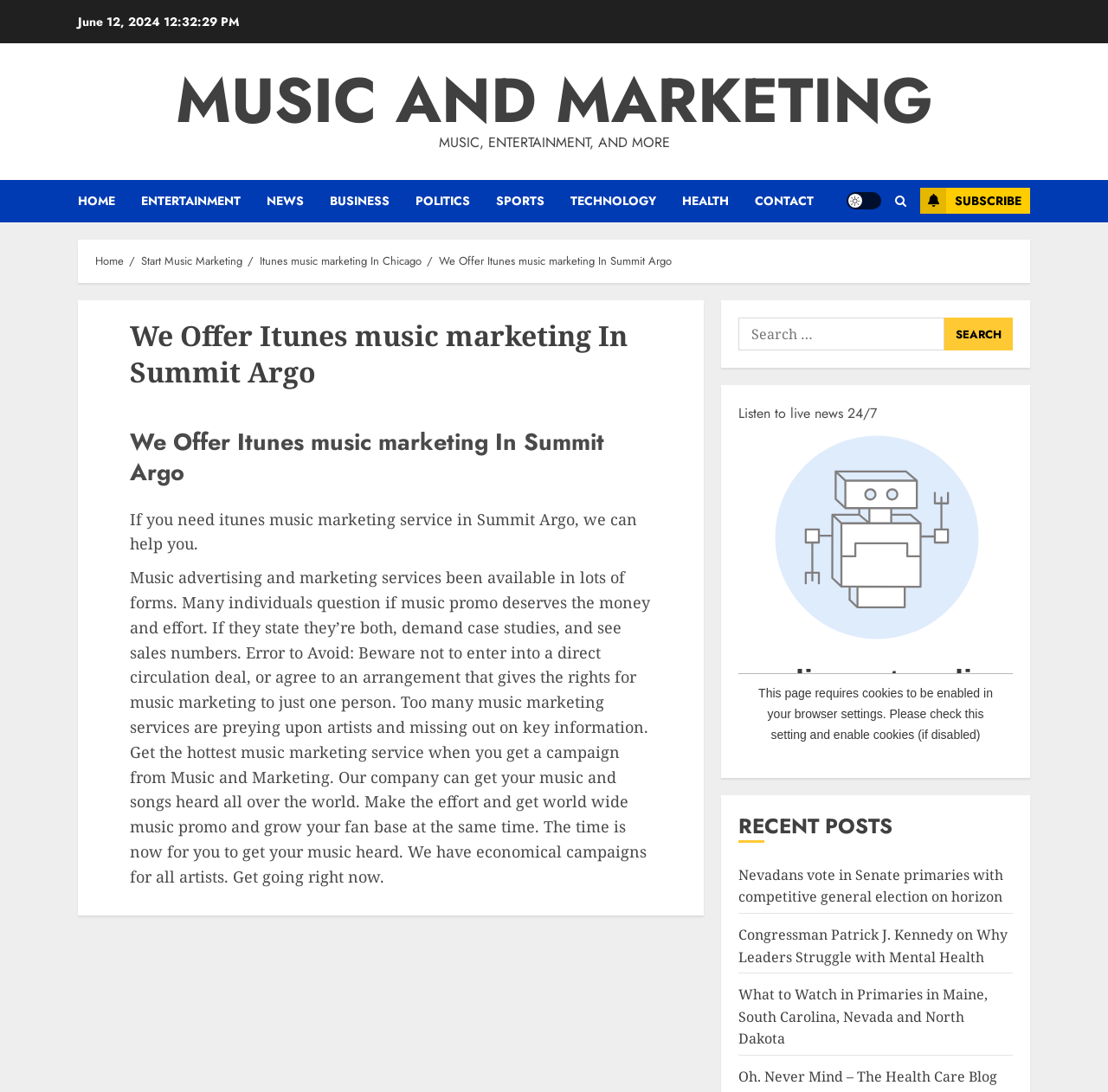What is the theme of the navigation menu?
Make sure to answer the question with a detailed and comprehensive explanation.

The navigation menu at the top of the webpage includes links to various categories such as 'ENTERTAINMENT', 'NEWS', 'BUSINESS', 'POLITICS', 'SPORTS', and 'HEALTH', indicating that the website's theme is focused on news and entertainment.